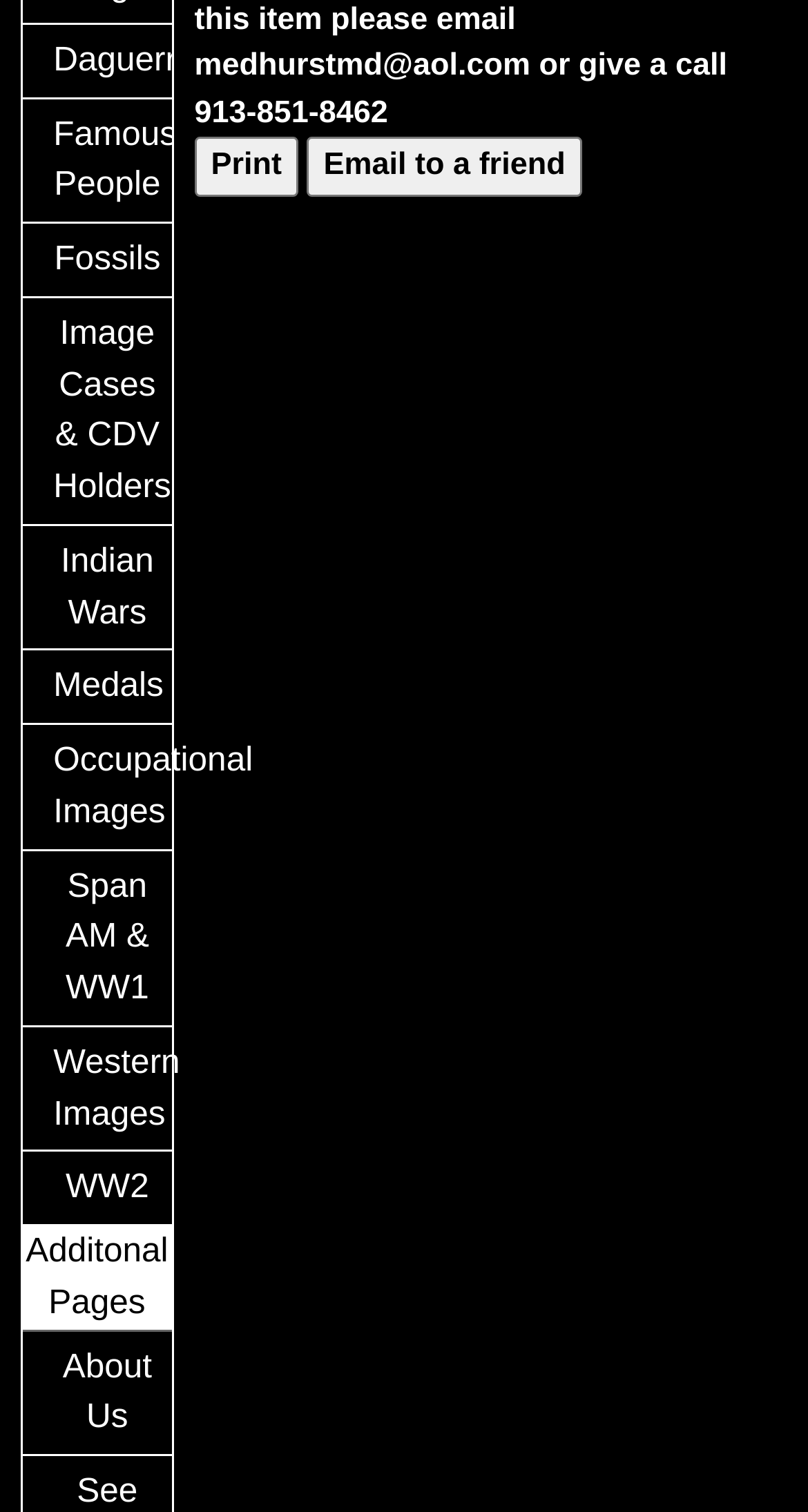What is the purpose of the button on the right side of the page?
Please use the visual content to give a single word or phrase answer.

Print